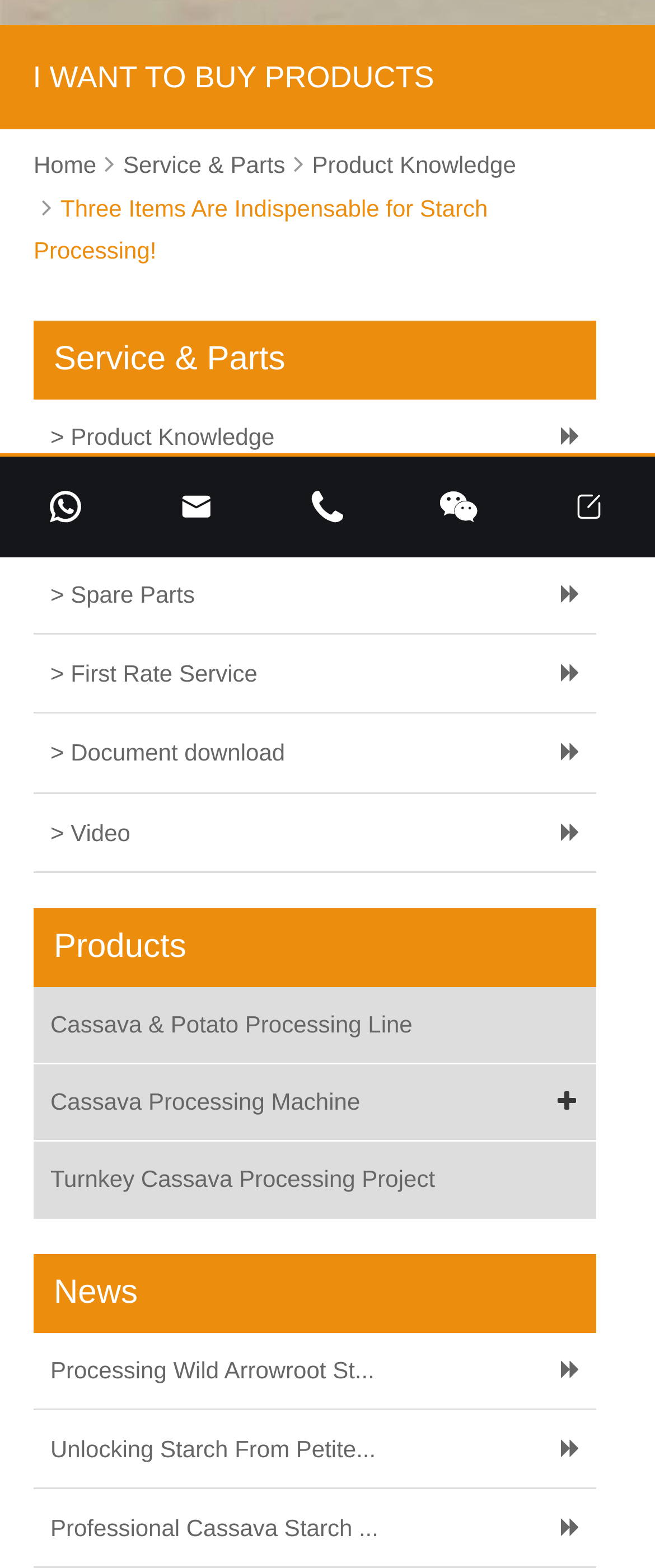From the element description: "I WANT TO BUY PRODUCTS", extract the bounding box coordinates of the UI element. The coordinates should be expressed as four float numbers between 0 and 1, in the order [left, top, right, bottom].

[0.05, 0.038, 0.663, 0.06]